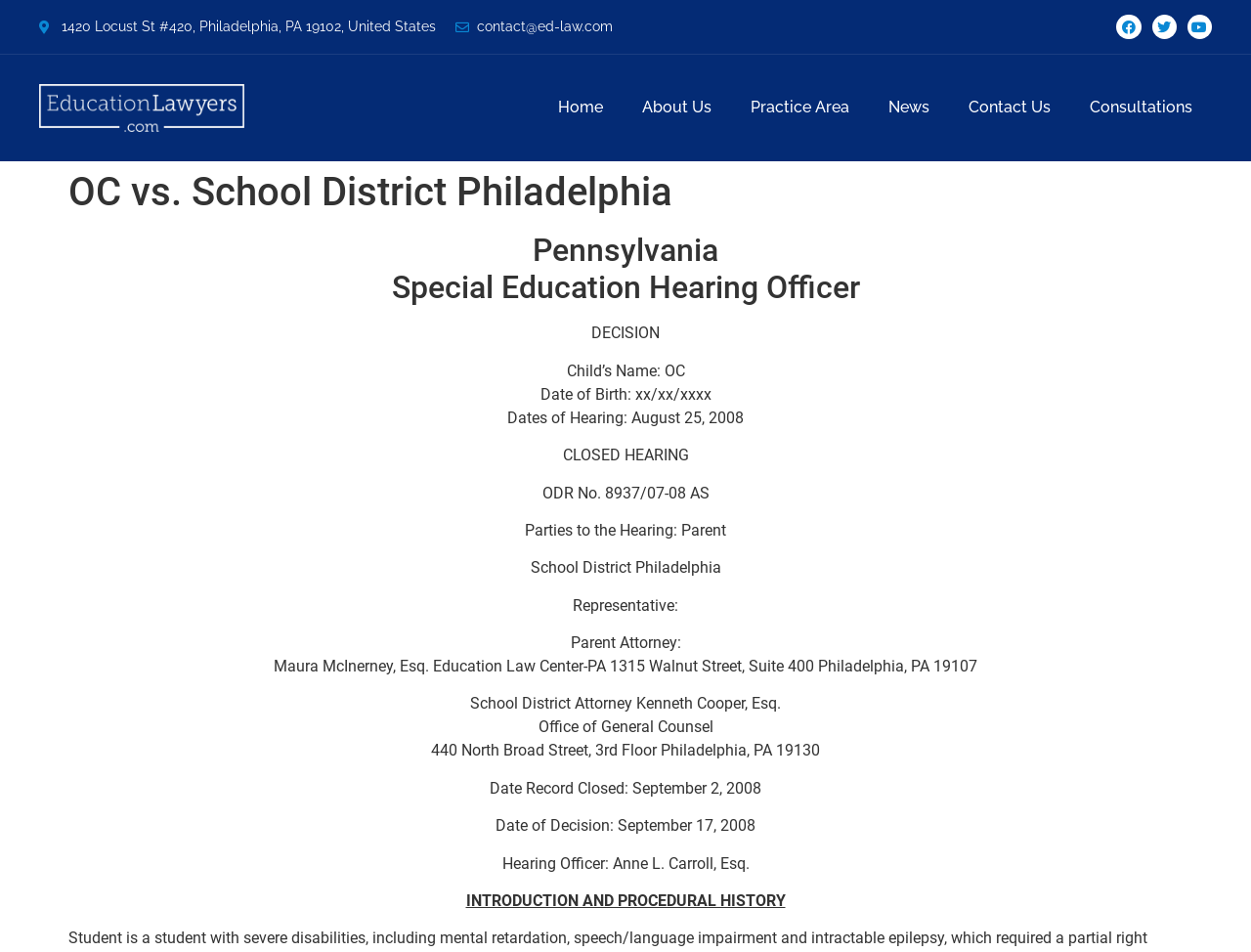What is the title of the first section of the hearing document?
Answer the question with detailed information derived from the image.

I found the title of the first section of the hearing document by looking at the section headings in the webpage. The title is written in a static text element, which is 'INTRODUCTION AND PROCEDURAL HISTORY'.